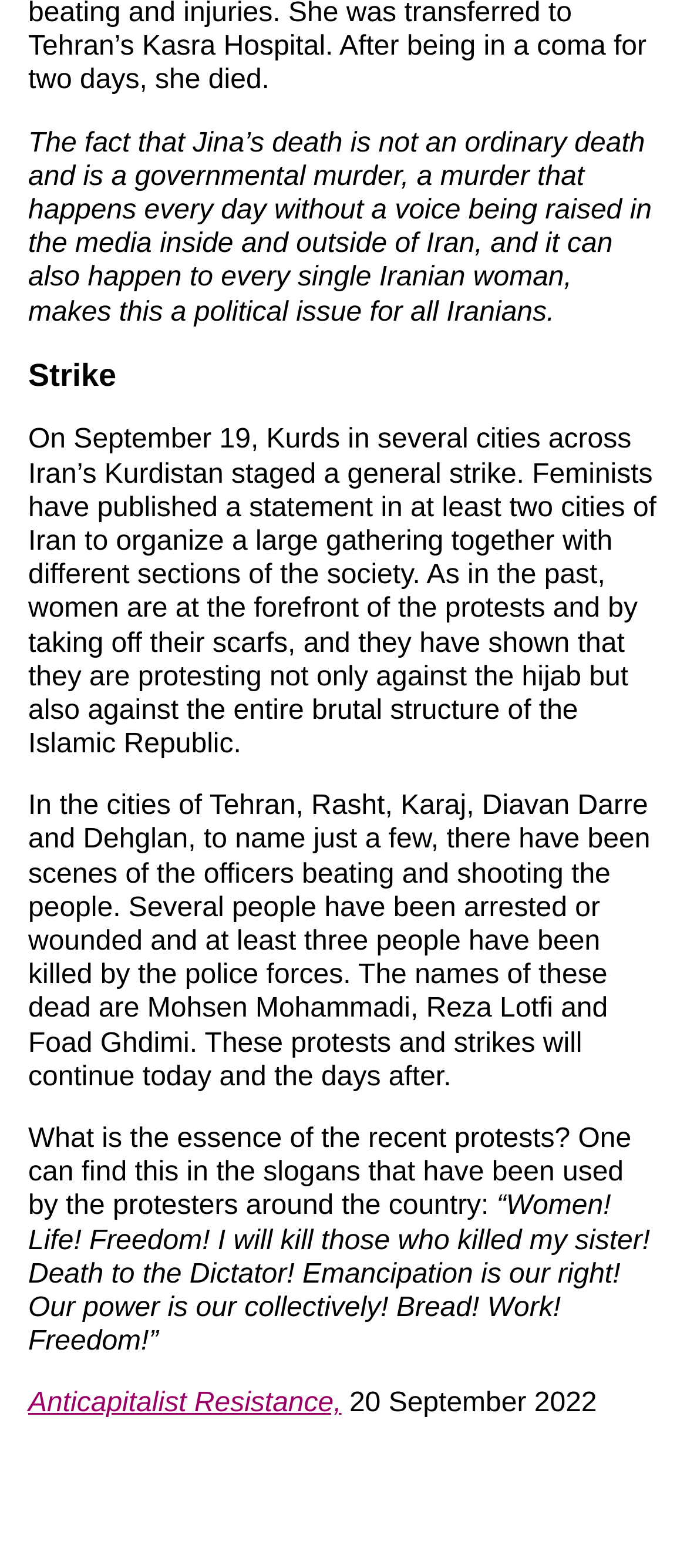Determine the bounding box for the UI element described here: "Anticapitalist Resistance,".

[0.041, 0.886, 0.497, 0.905]